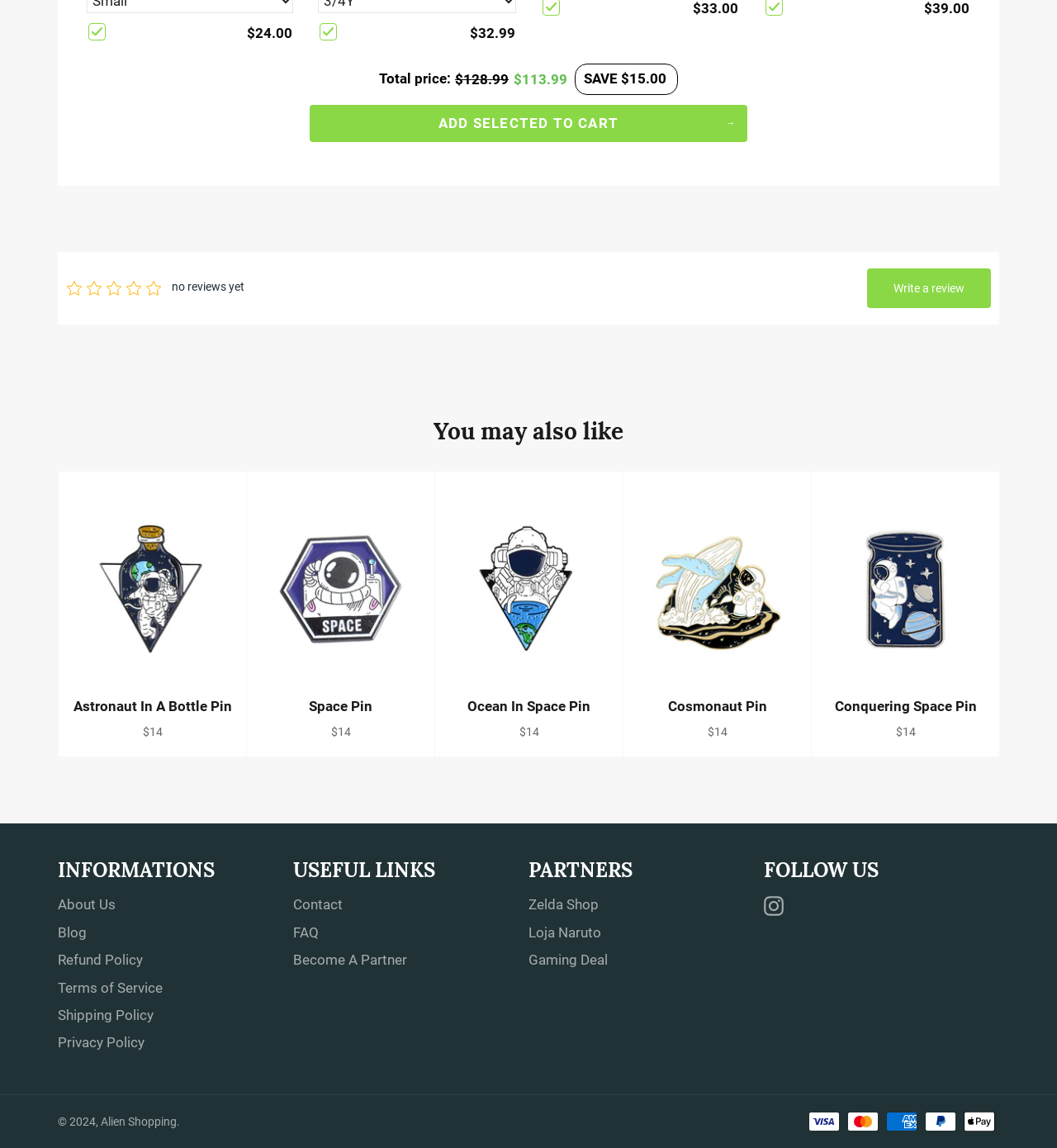Give the bounding box coordinates for the element described as: "Privacy Policy".

[0.055, 0.901, 0.137, 0.915]